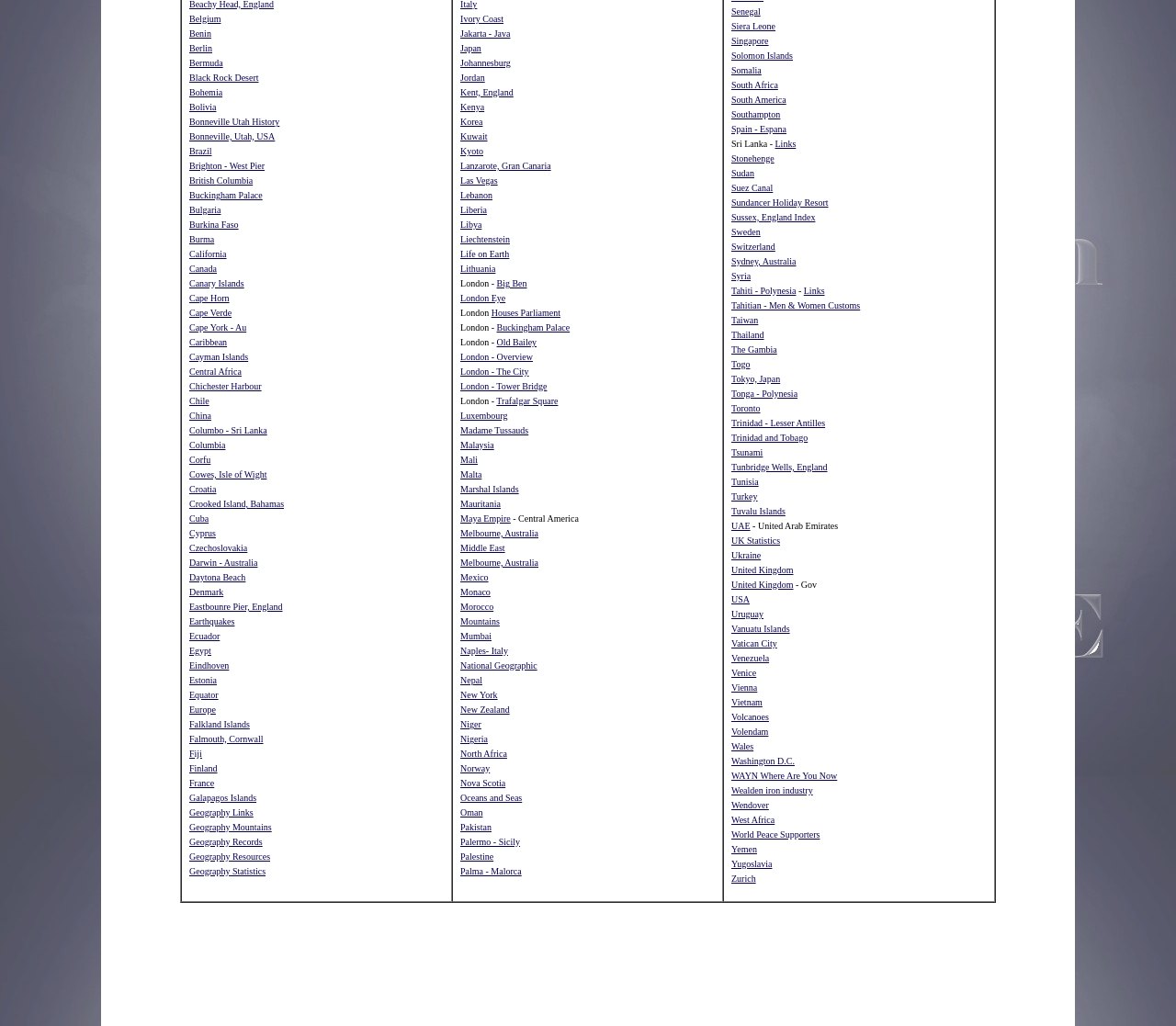Respond to the following query with just one word or a short phrase: 
What is the purpose of the webpage?

Geography-related links